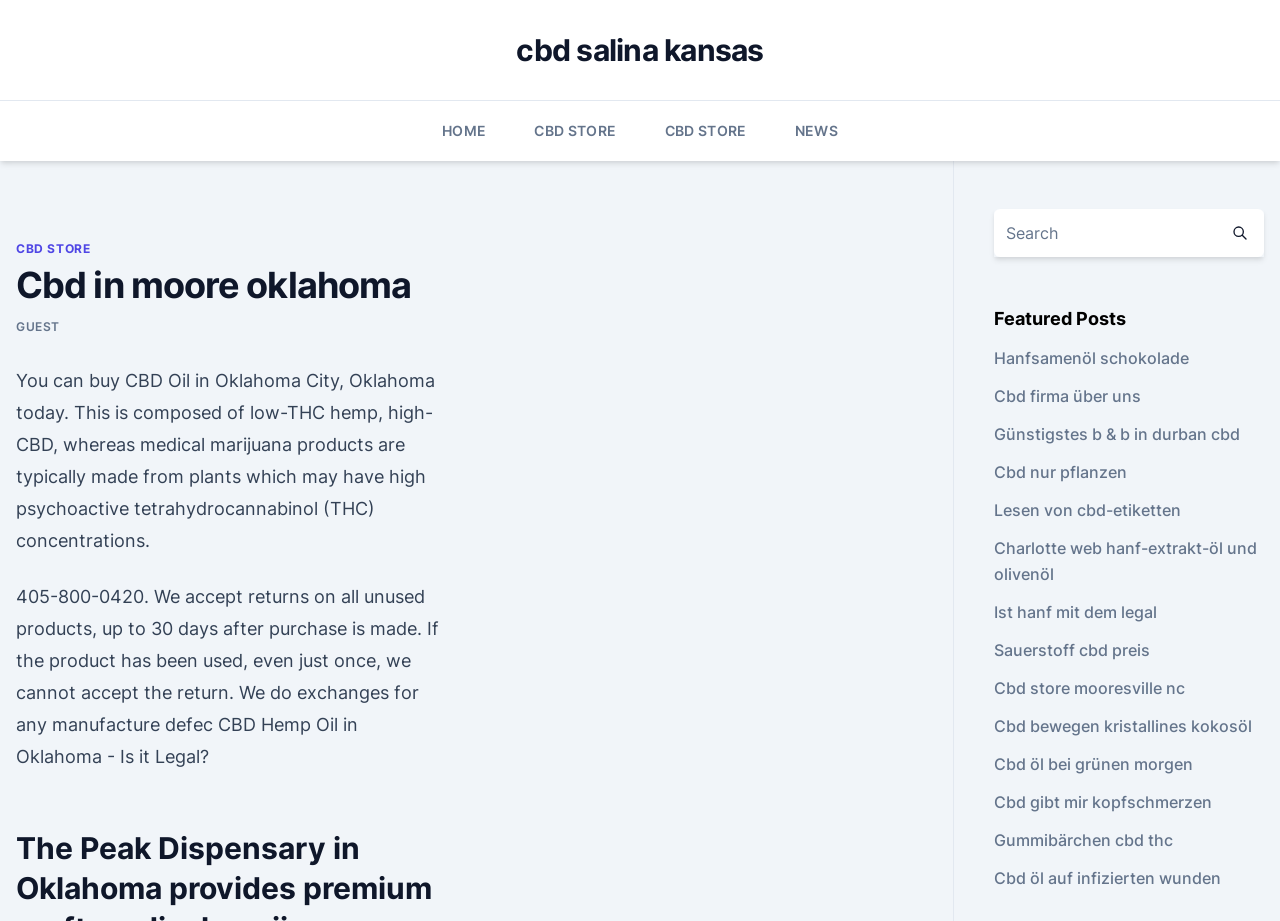What is the phone number for returns and exchanges?
Please describe in detail the information shown in the image to answer the question.

I found the phone number by looking at the text that mentions returns and exchanges, which is located in the main content area of the webpage. The text states '405-800-0420. We accept returns on all unused products, up to 30 days after purchase is made.'